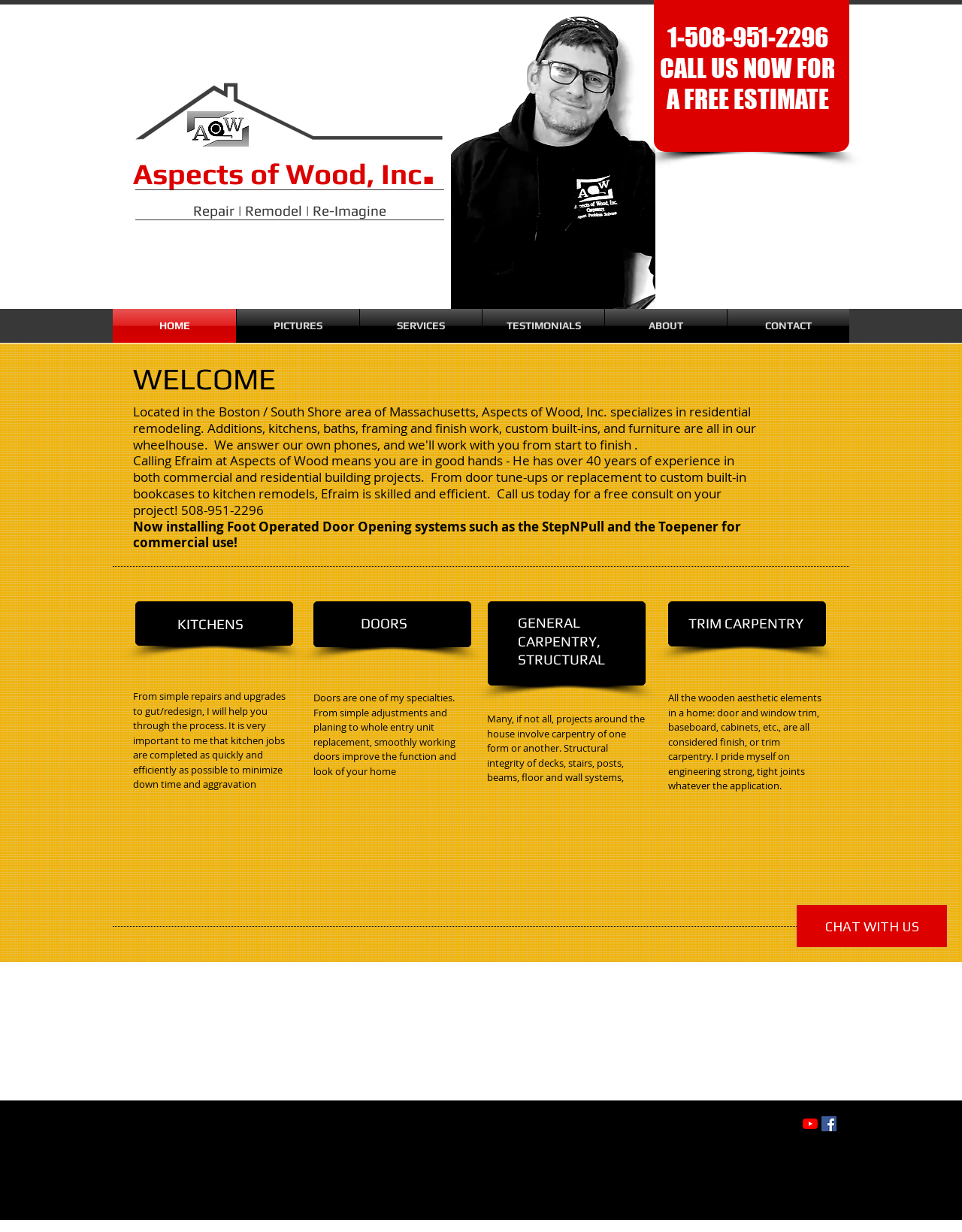Give a one-word or short-phrase answer to the following question: 
What is the name of the person mentioned on the webpage?

Efraim